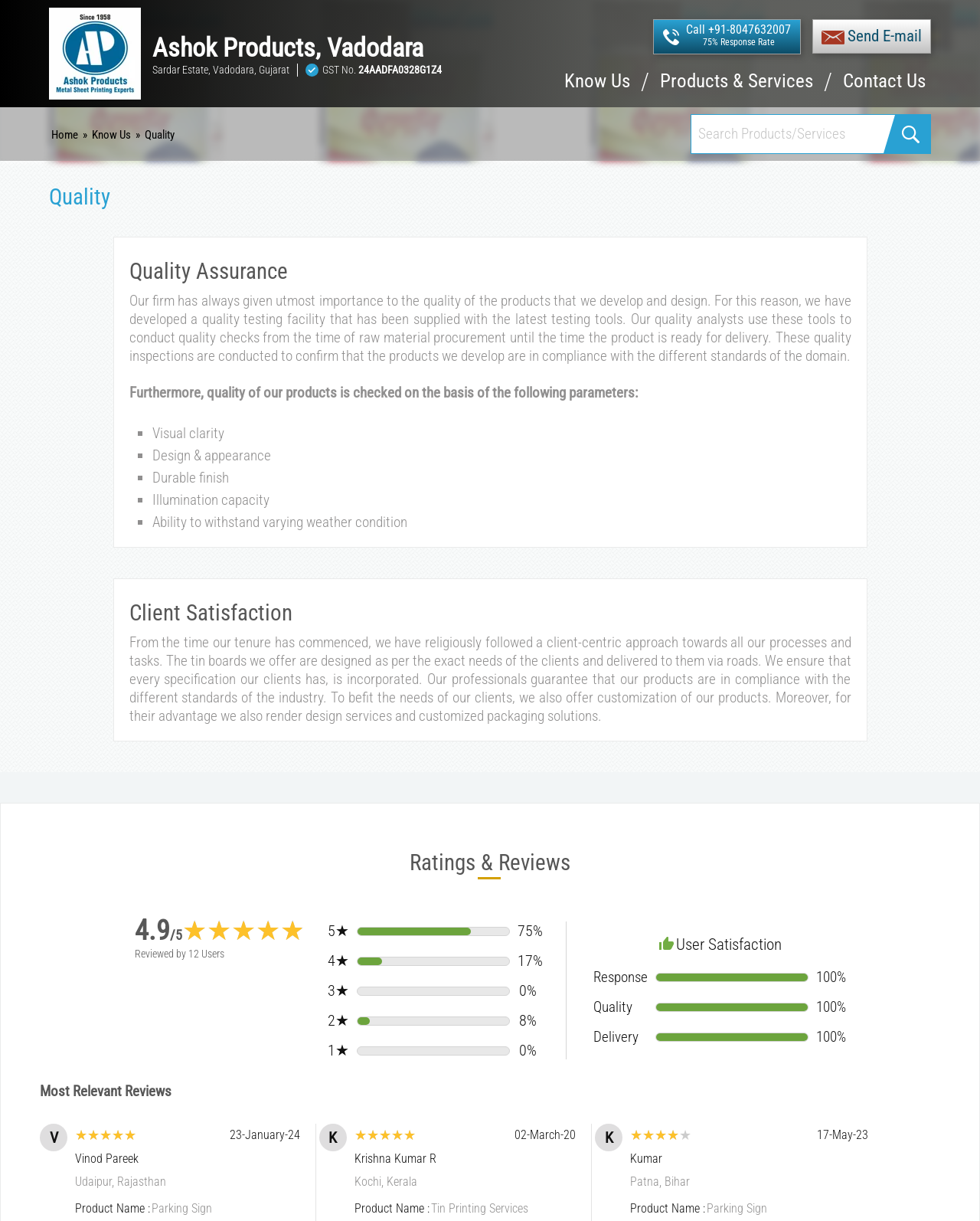Using the element description 08047632007 75% Response Rate, predict the bounding box coordinates for the UI element. Provide the coordinates in (top-left x, top-left y, bottom-right x, bottom-right y) format with values ranging from 0 to 1.

[0.7, 0.016, 0.817, 0.045]